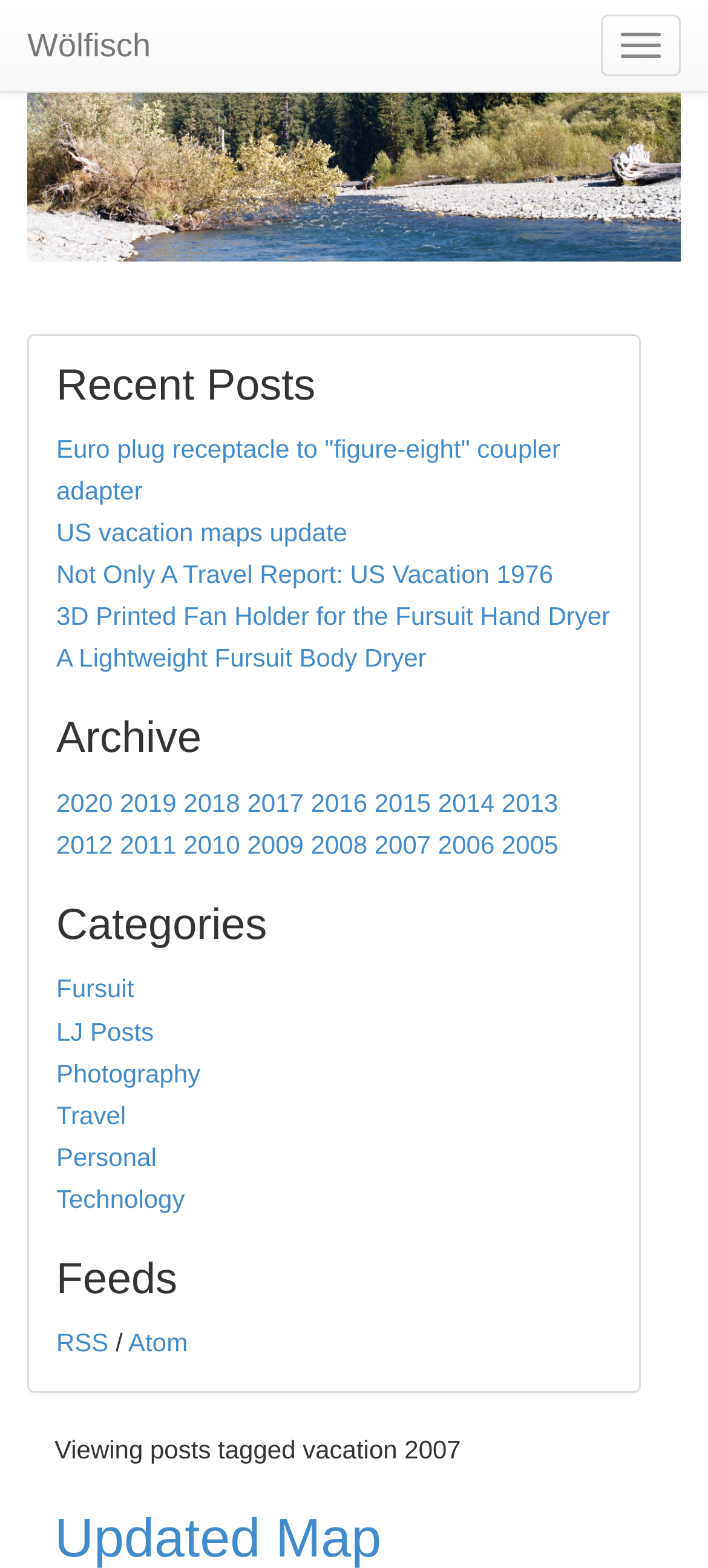Identify the bounding box coordinates for the region of the element that should be clicked to carry out the instruction: "Read Euro plug receptacle to figure-eight coupler adapter post". The bounding box coordinates should be four float numbers between 0 and 1, i.e., [left, top, right, bottom].

[0.079, 0.277, 0.791, 0.322]